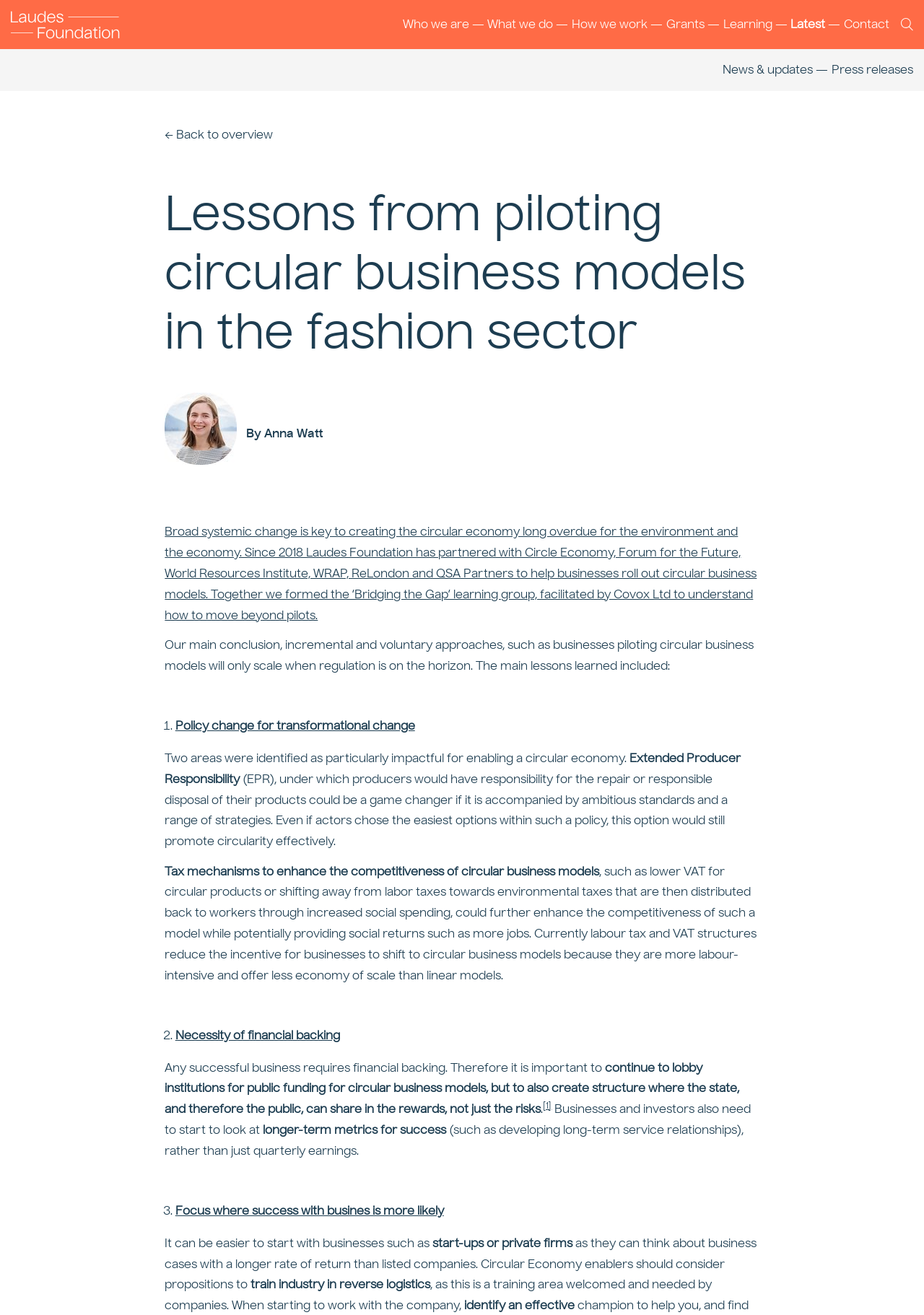Determine the coordinates of the bounding box that should be clicked to complete the instruction: "Search the Derby SENDIASS website". The coordinates should be represented by four float numbers between 0 and 1: [left, top, right, bottom].

None